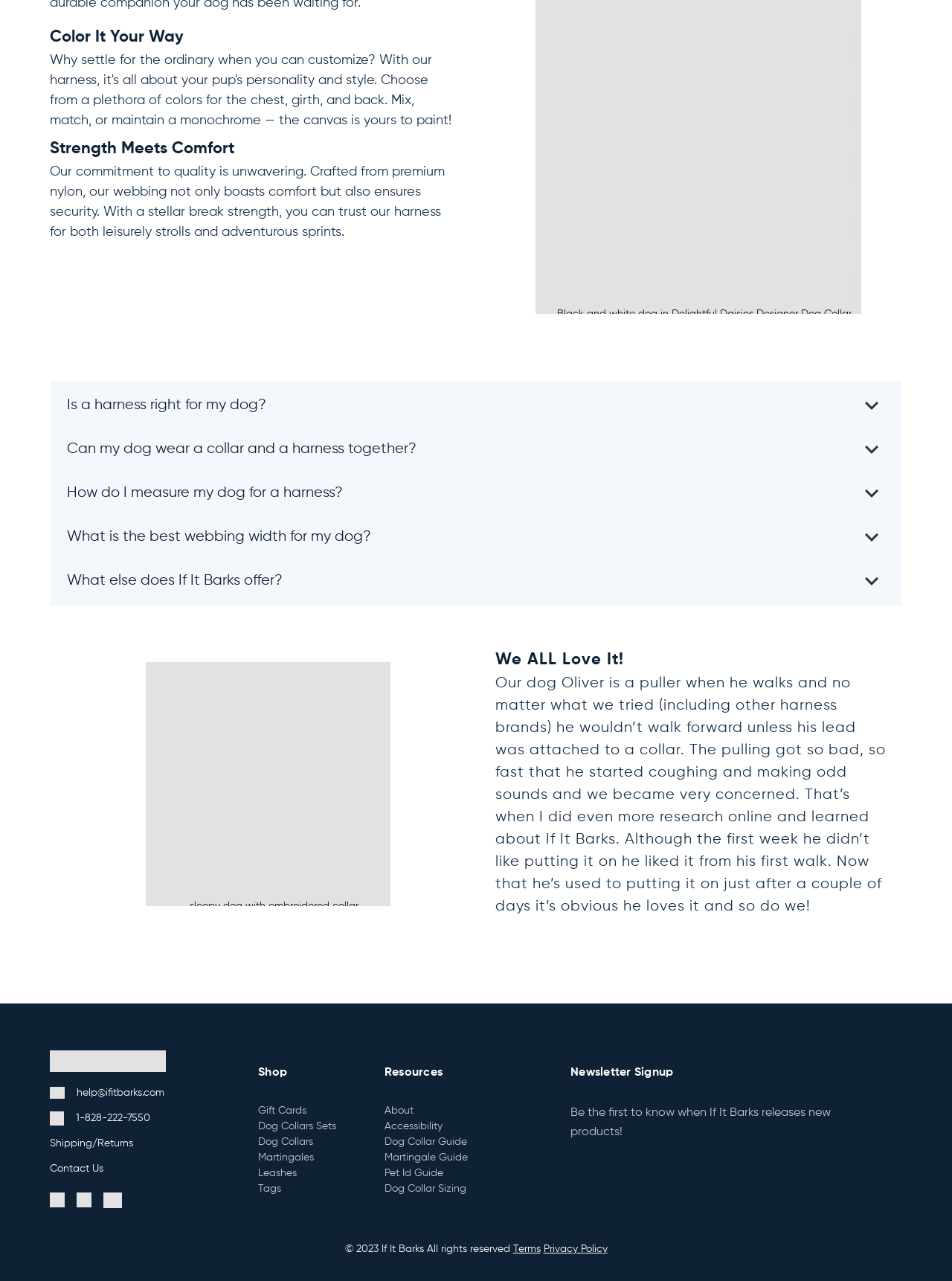What is the main topic of this webpage?
Respond to the question with a single word or phrase according to the image.

Dog harnesses